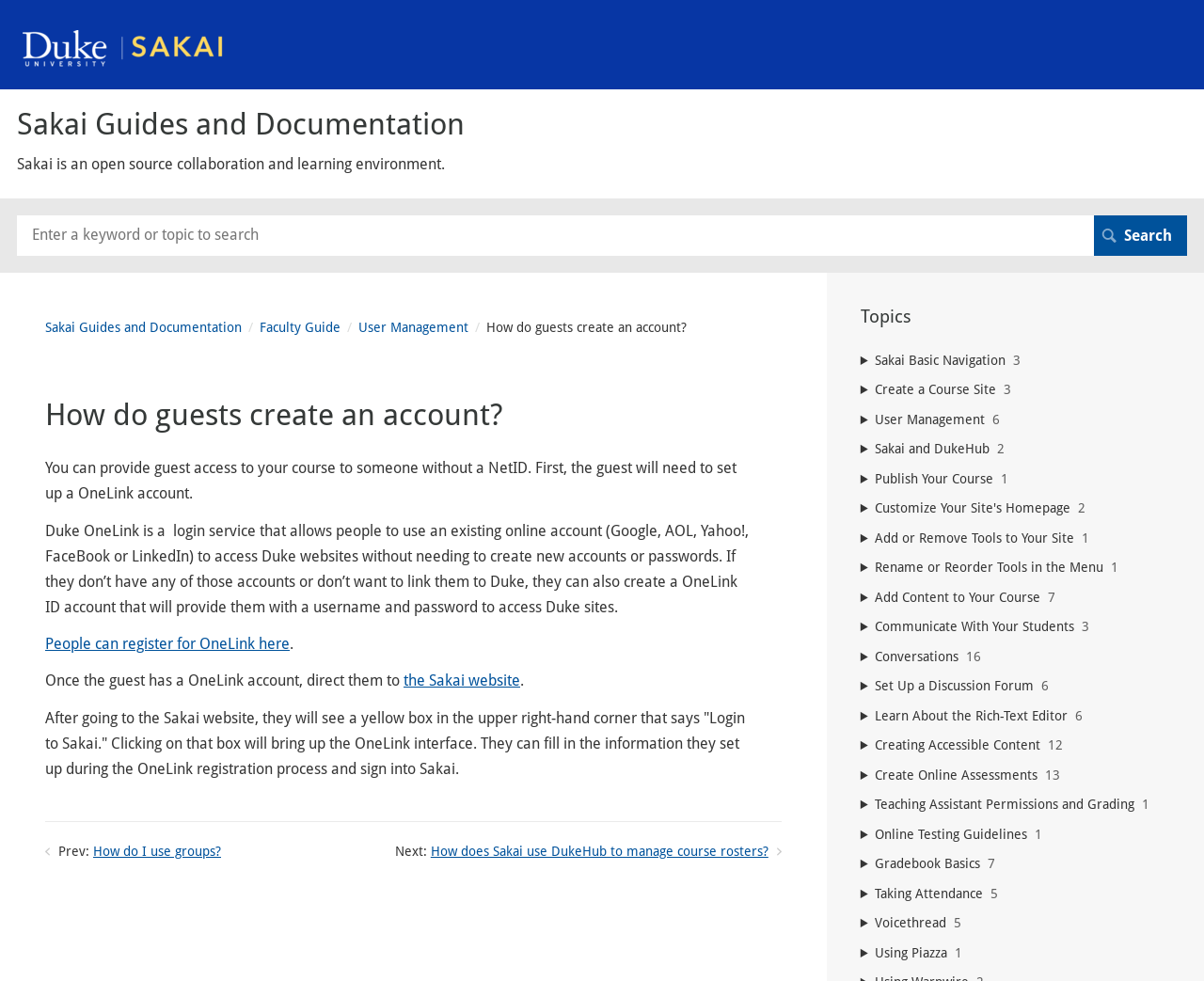Please determine the primary heading and provide its text.

Sakai Guides and Documentation